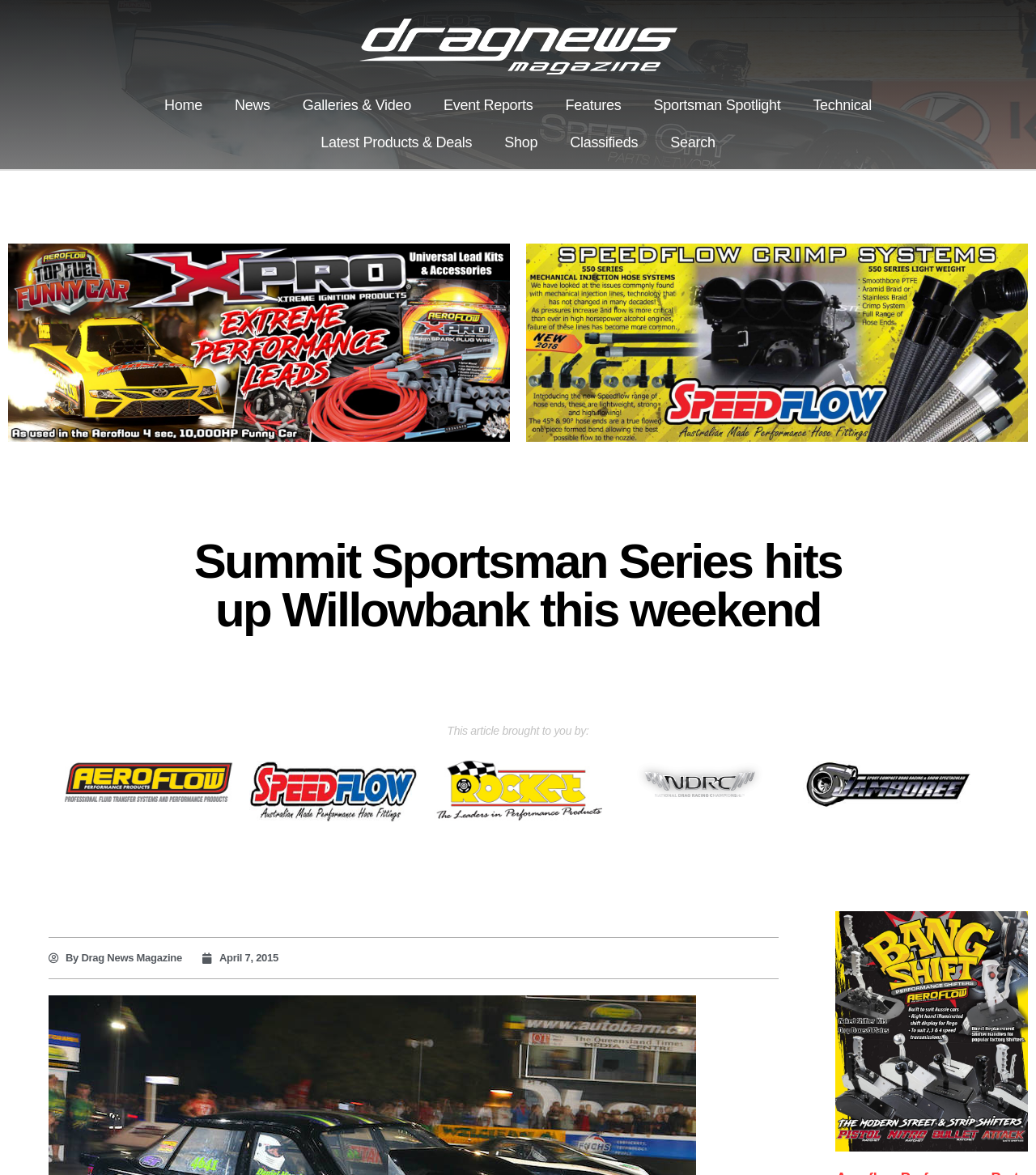Find and provide the bounding box coordinates for the UI element described here: "April 7, 2015". The coordinates should be given as four float numbers between 0 and 1: [left, top, right, bottom].

[0.195, 0.809, 0.269, 0.822]